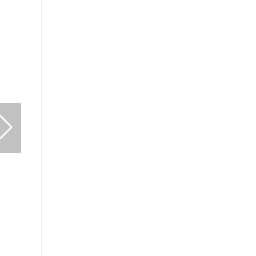How many standards does the system adhere to?
Could you give a comprehensive explanation in response to this question?

The system adheres to various standards, including GB/T11017-2002, GB/T12706-2008, and IEC60502-2005, which are mentioned in the caption, totaling three standards.